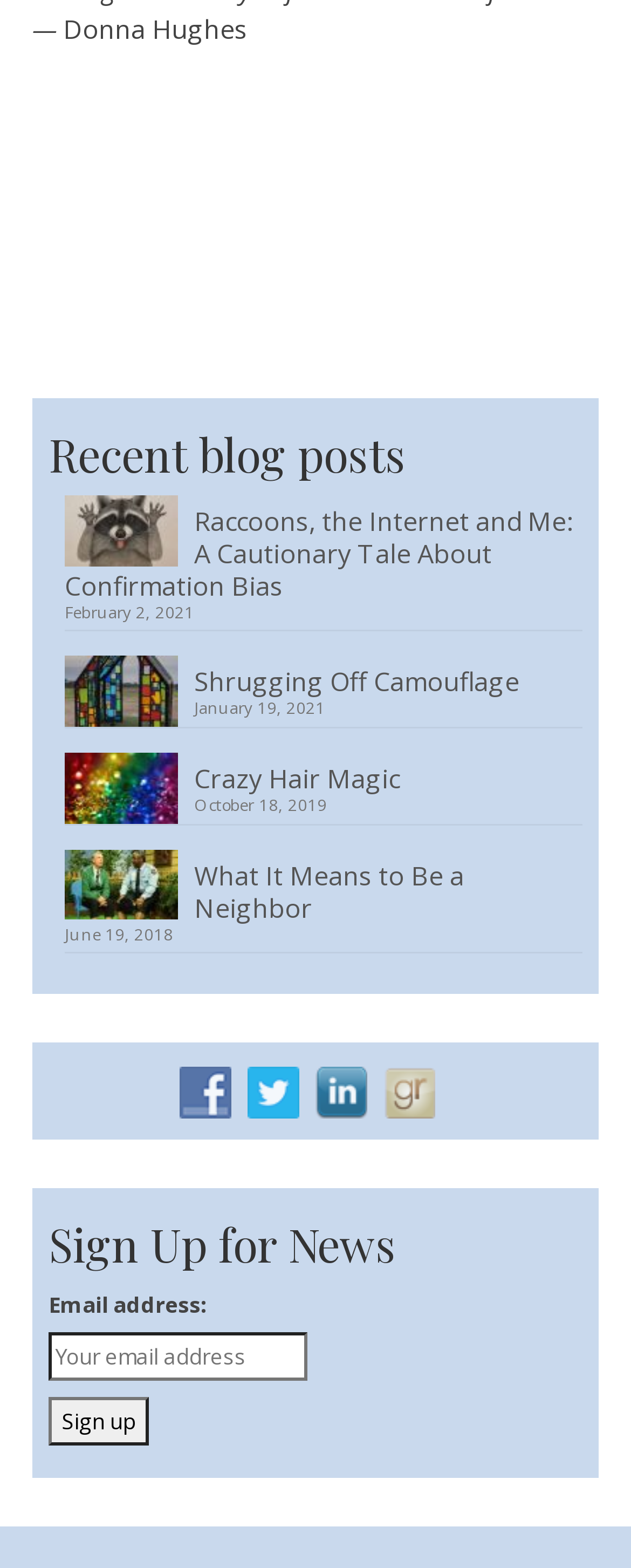Using the given description, provide the bounding box coordinates formatted as (top-left x, top-left y, bottom-right x, bottom-right y), with all values being floating point numbers between 0 and 1. Description: value="Sign up"

[0.077, 0.89, 0.236, 0.921]